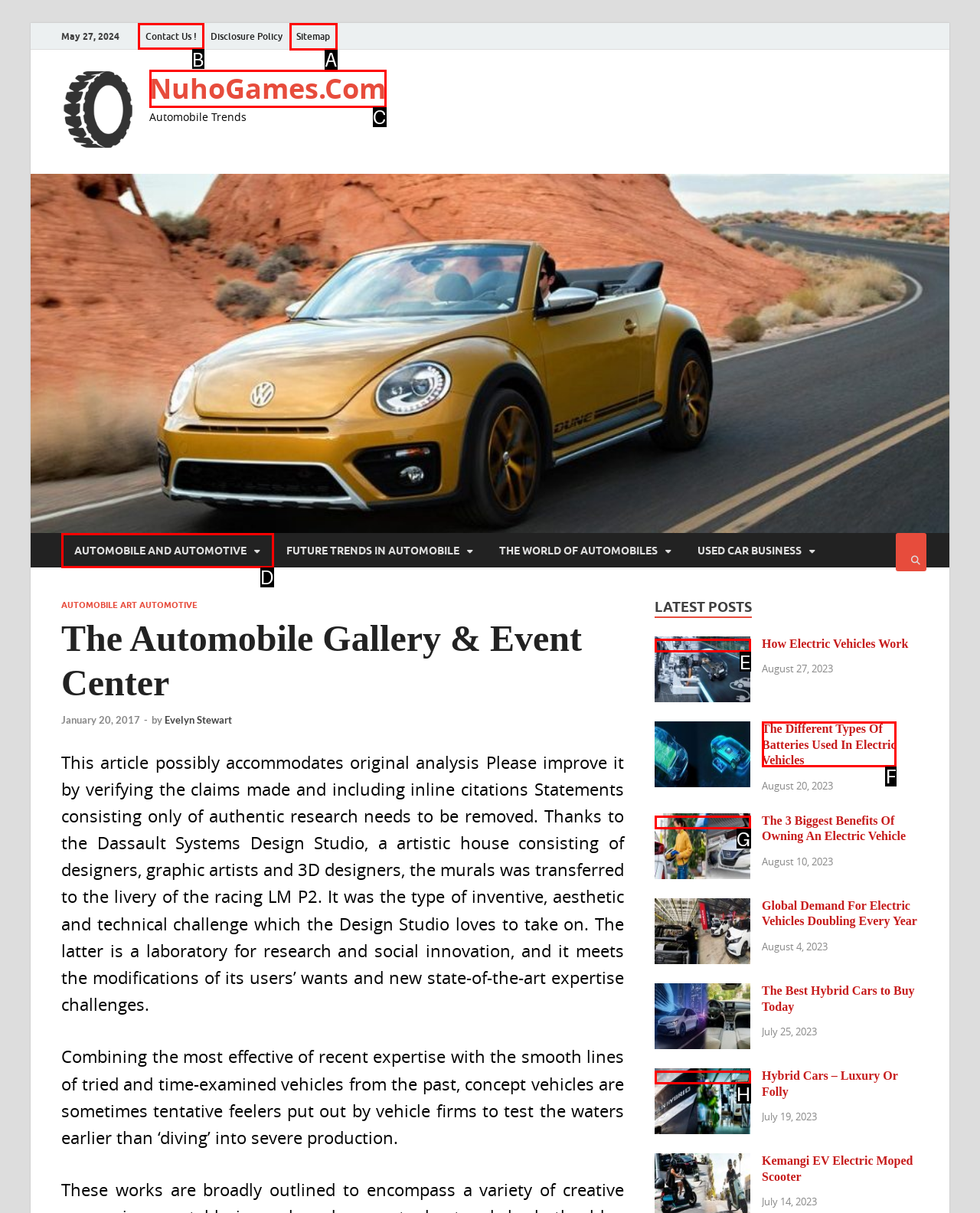For the instruction: Click on 'Contact Us!' link, determine the appropriate UI element to click from the given options. Respond with the letter corresponding to the correct choice.

B